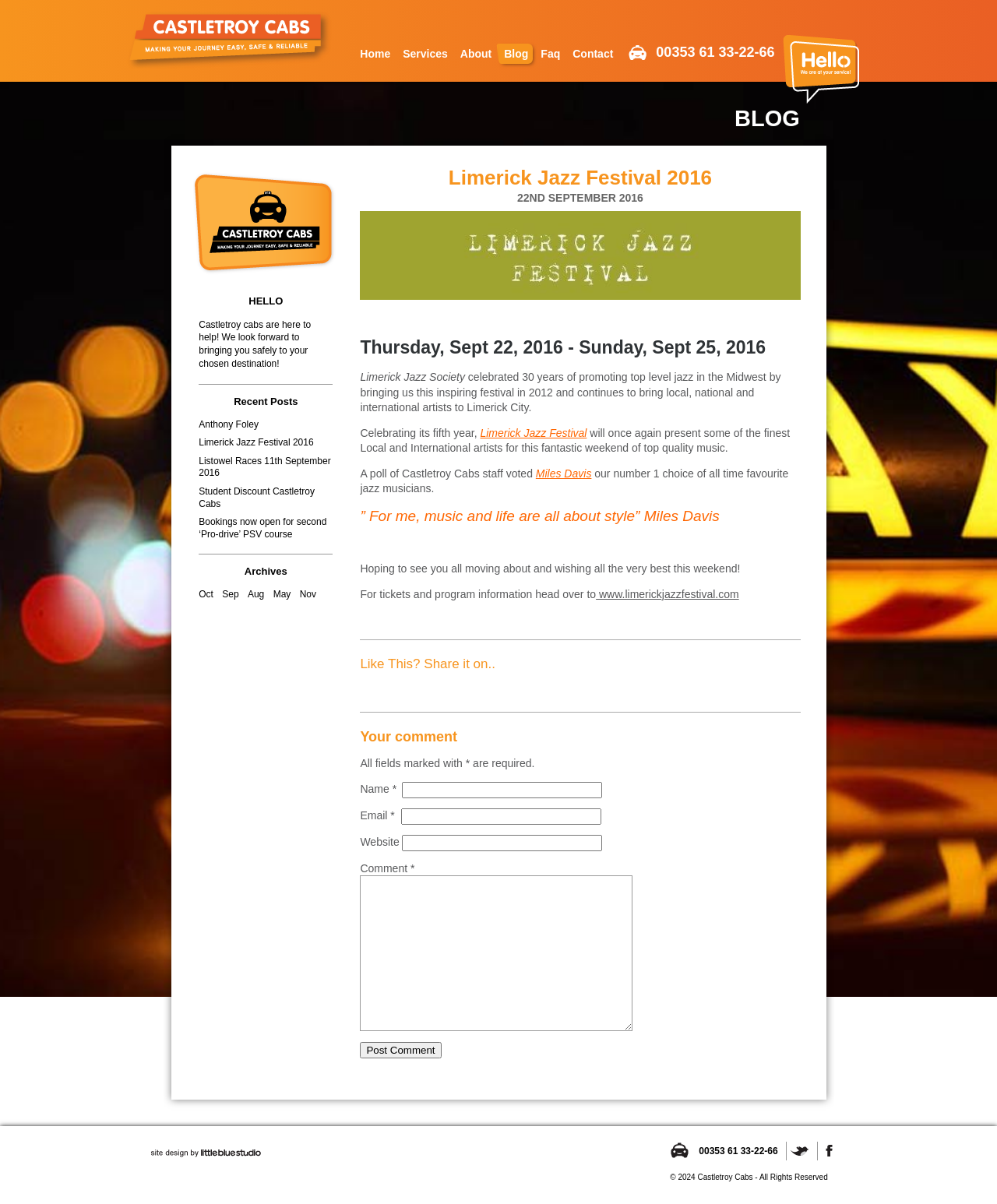Please mark the clickable region by giving the bounding box coordinates needed to complete this instruction: "Click on the 'Home' link".

[0.355, 0.032, 0.395, 0.057]